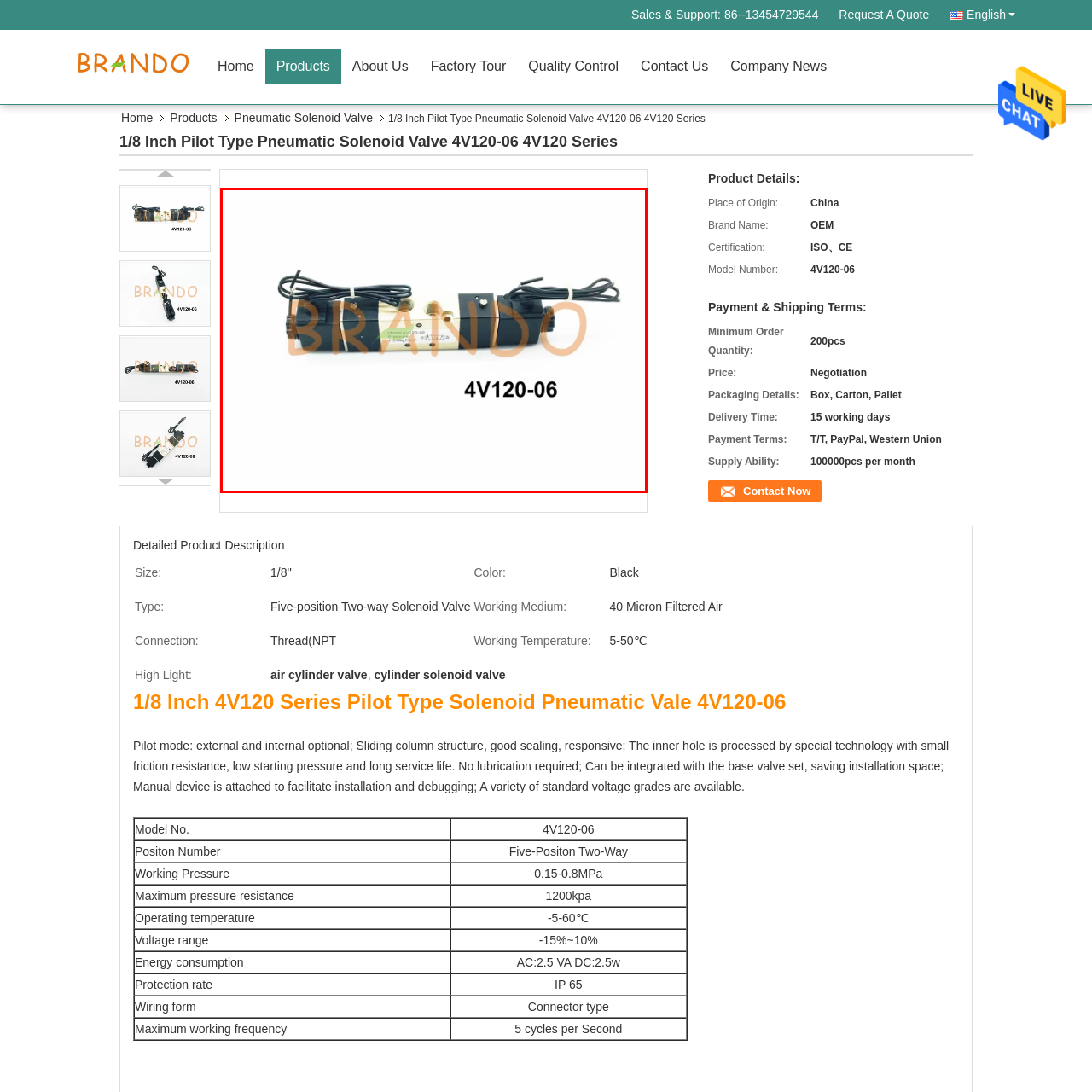Observe the content inside the red rectangle, What is the purpose of this type of solenoid valve? 
Give your answer in just one word or phrase.

Control fluid or gas flow